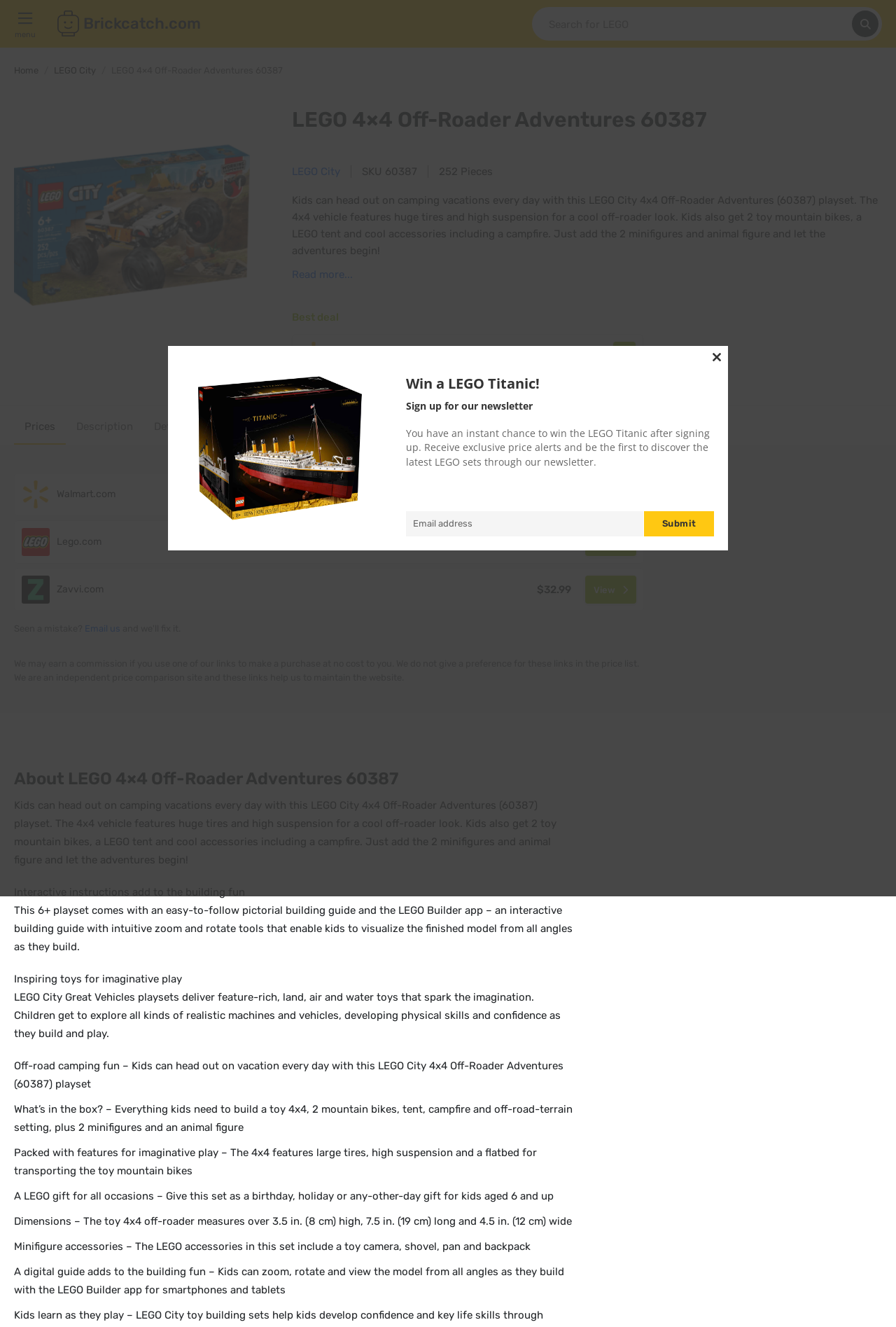Find the bounding box of the UI element described as: "Lego.com $29.99 View". The bounding box coordinates should be given as four float values between 0 and 1, i.e., [left, top, right, bottom].

[0.016, 0.392, 0.719, 0.425]